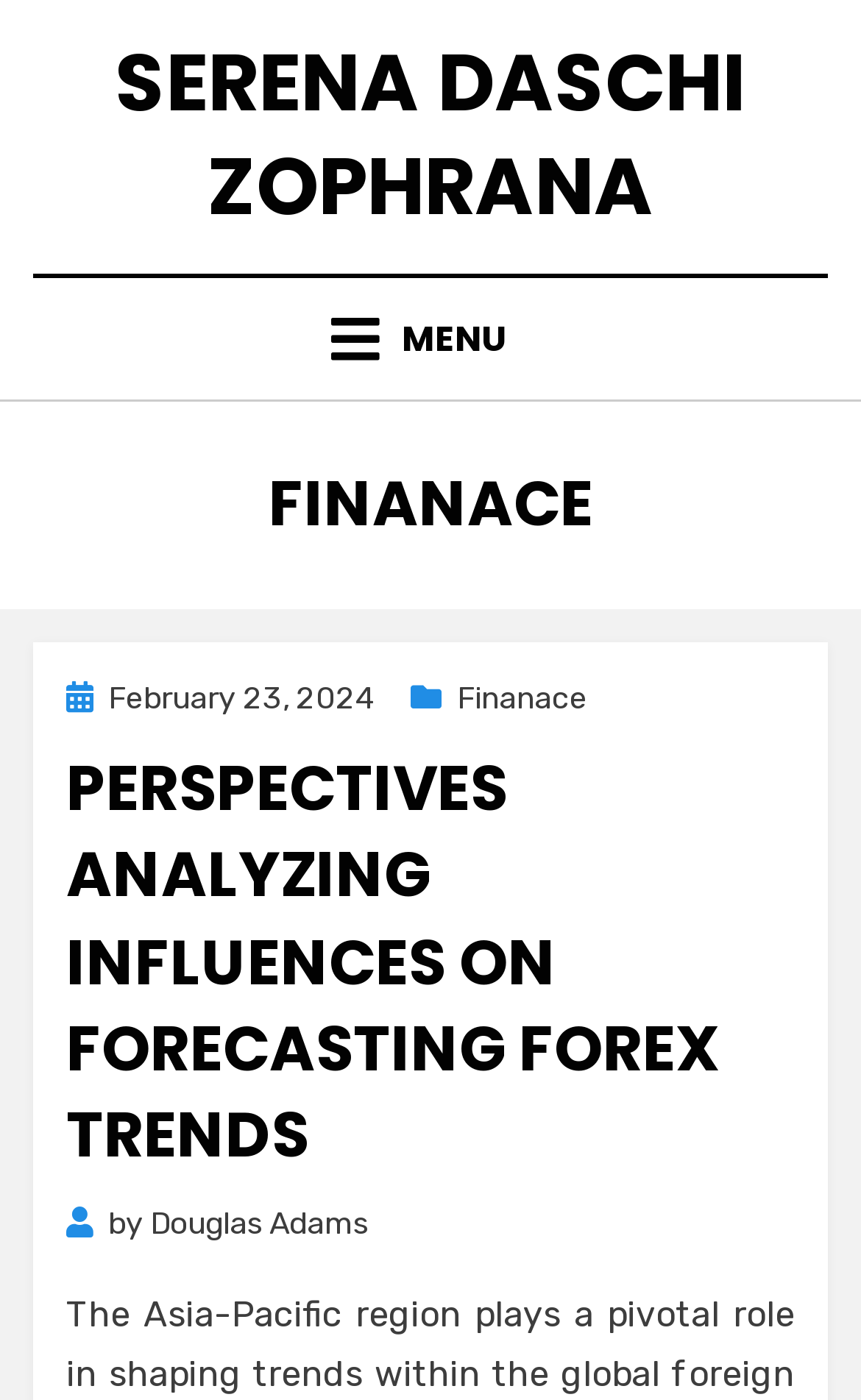Given the element description, predict the bounding box coordinates in the format (top-left x, top-left y, bottom-right x, bottom-right y). Make sure all values are between 0 and 1. Here is the element description: Douglas Adams

[0.174, 0.861, 0.428, 0.888]